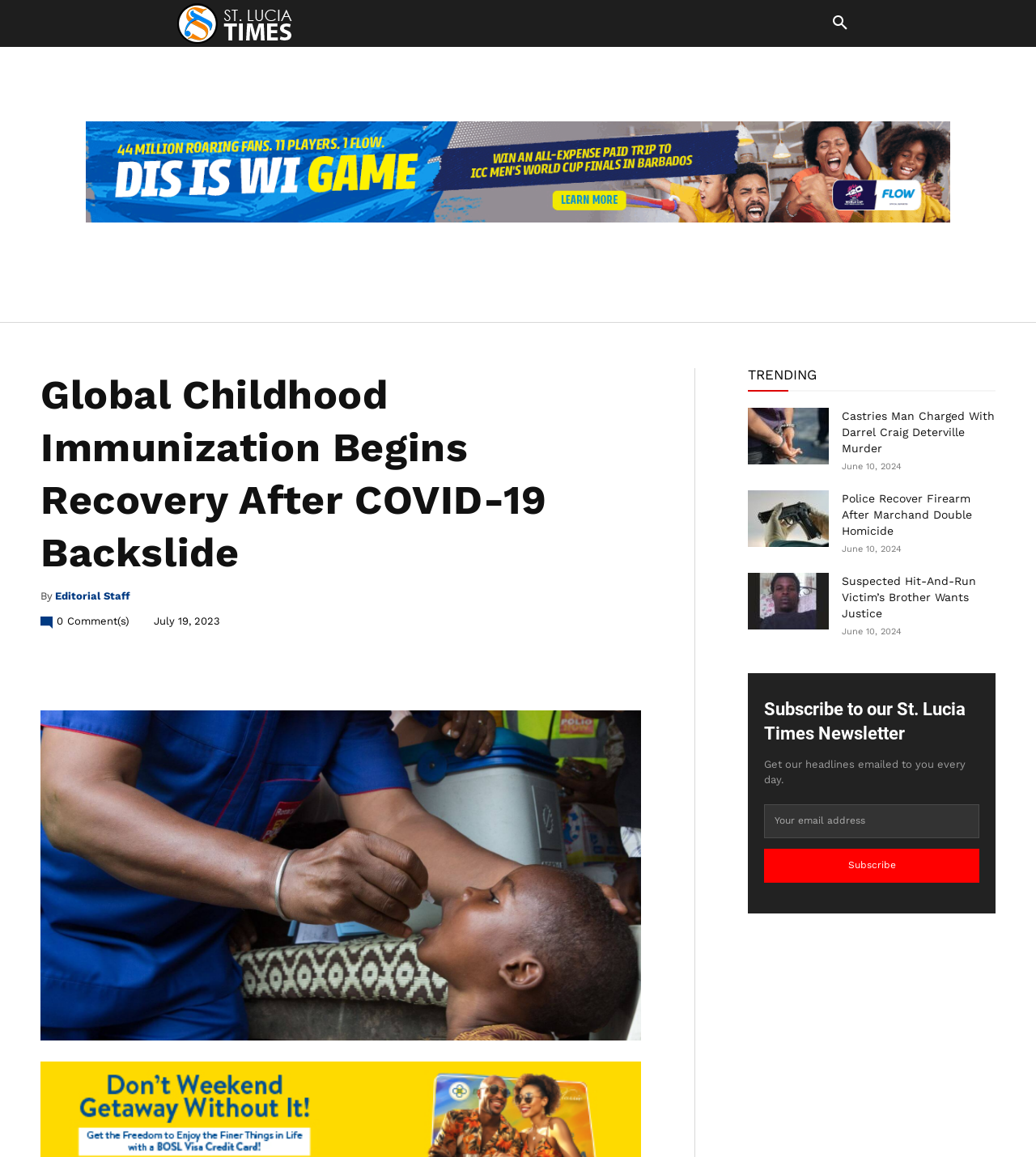How many trending news articles are displayed?
Provide a short answer using one word or a brief phrase based on the image.

3